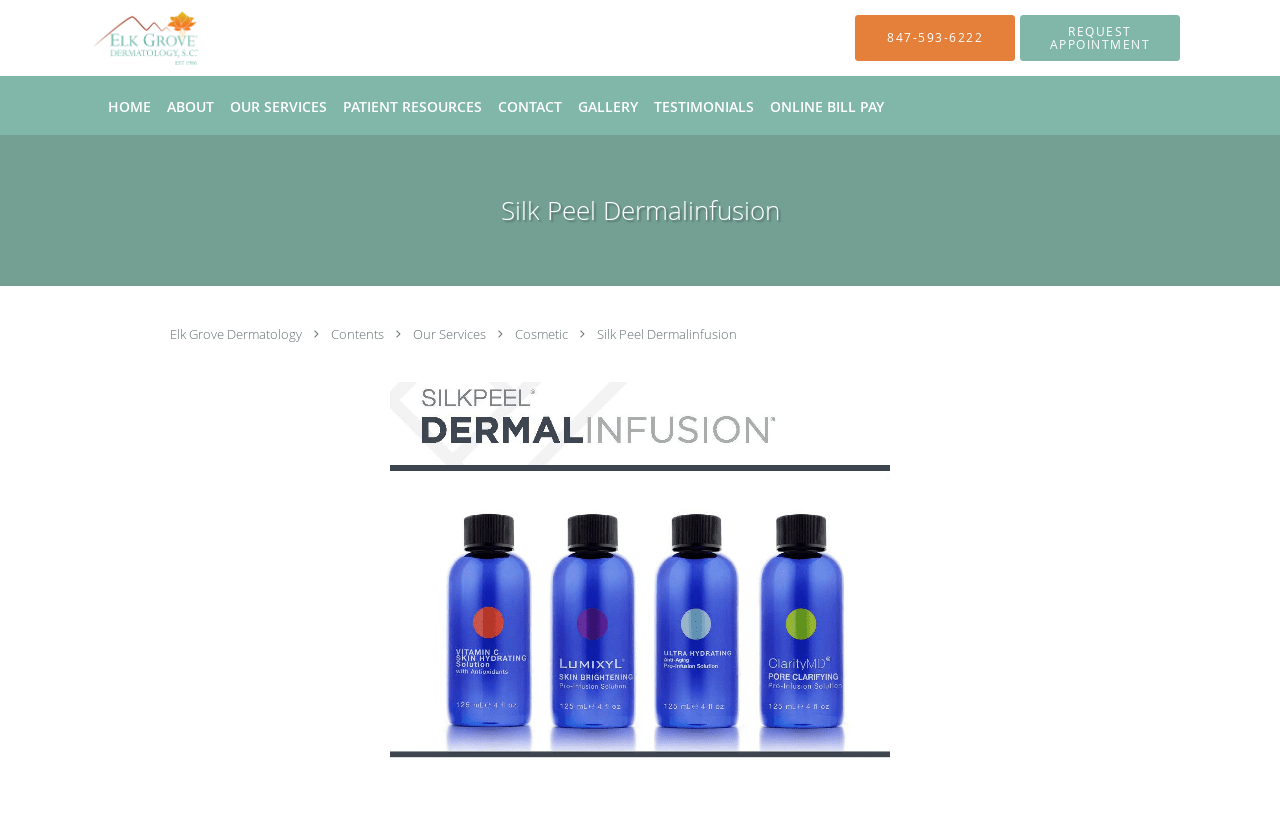Identify the bounding box coordinates of the area that should be clicked in order to complete the given instruction: "Request an appointment". The bounding box coordinates should be four float numbers between 0 and 1, i.e., [left, top, right, bottom].

[0.797, 0.018, 0.922, 0.075]